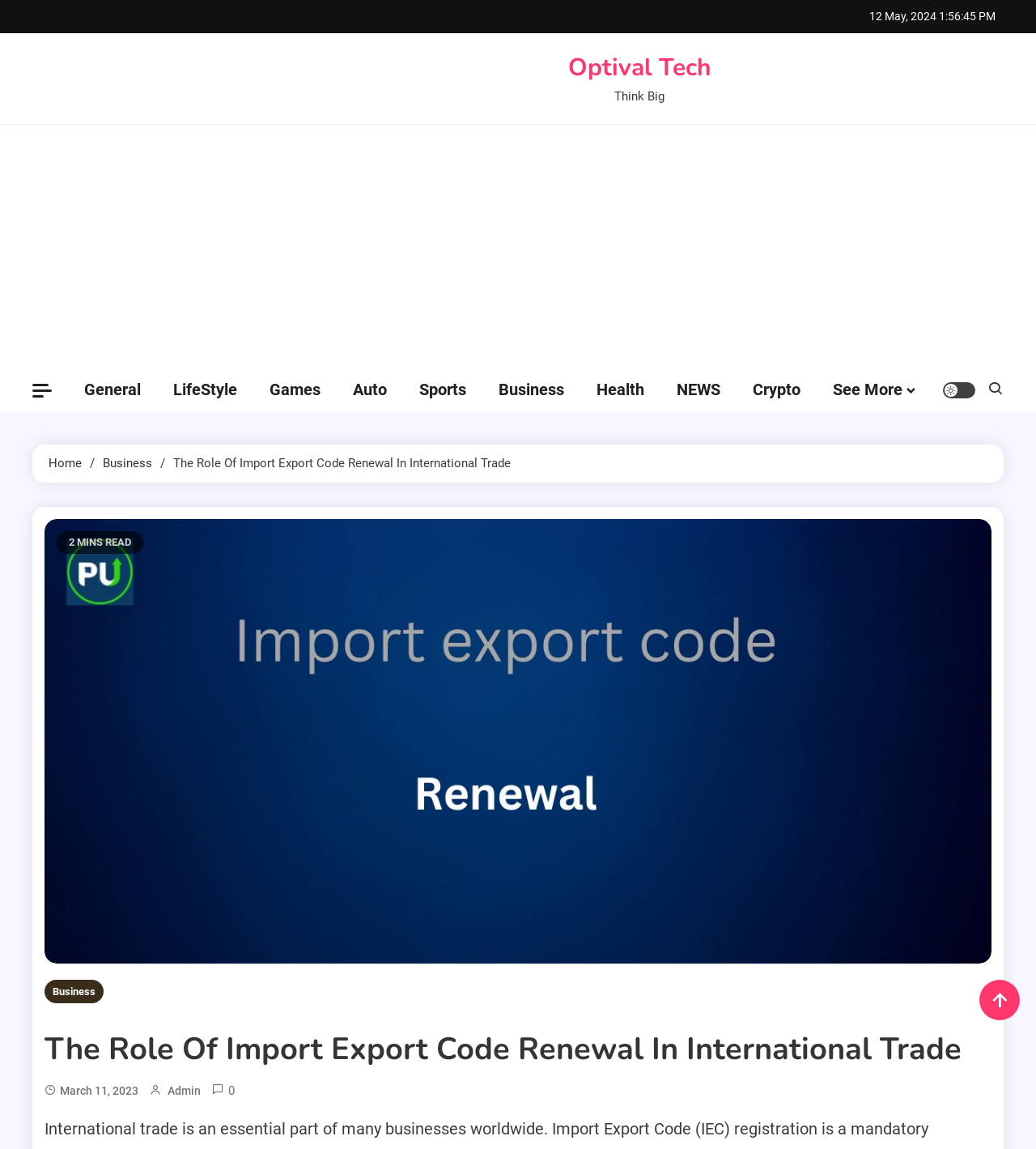Using the description: "site mode button", determine the UI element's bounding box coordinates. Ensure the coordinates are in the format of four float numbers between 0 and 1, i.e., [left, top, right, bottom].

[0.92, 0.332, 0.951, 0.347]